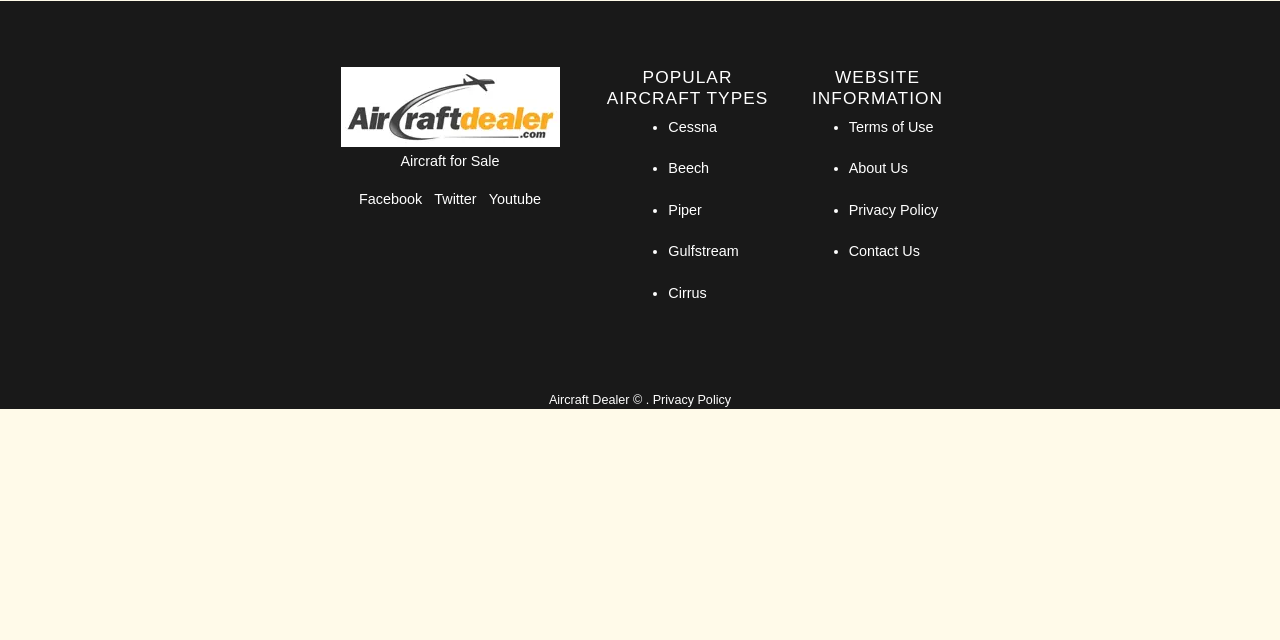Provide the bounding box coordinates of the HTML element described by the text: "Gulfstream". The coordinates should be in the format [left, top, right, bottom] with values between 0 and 1.

[0.522, 0.38, 0.577, 0.405]